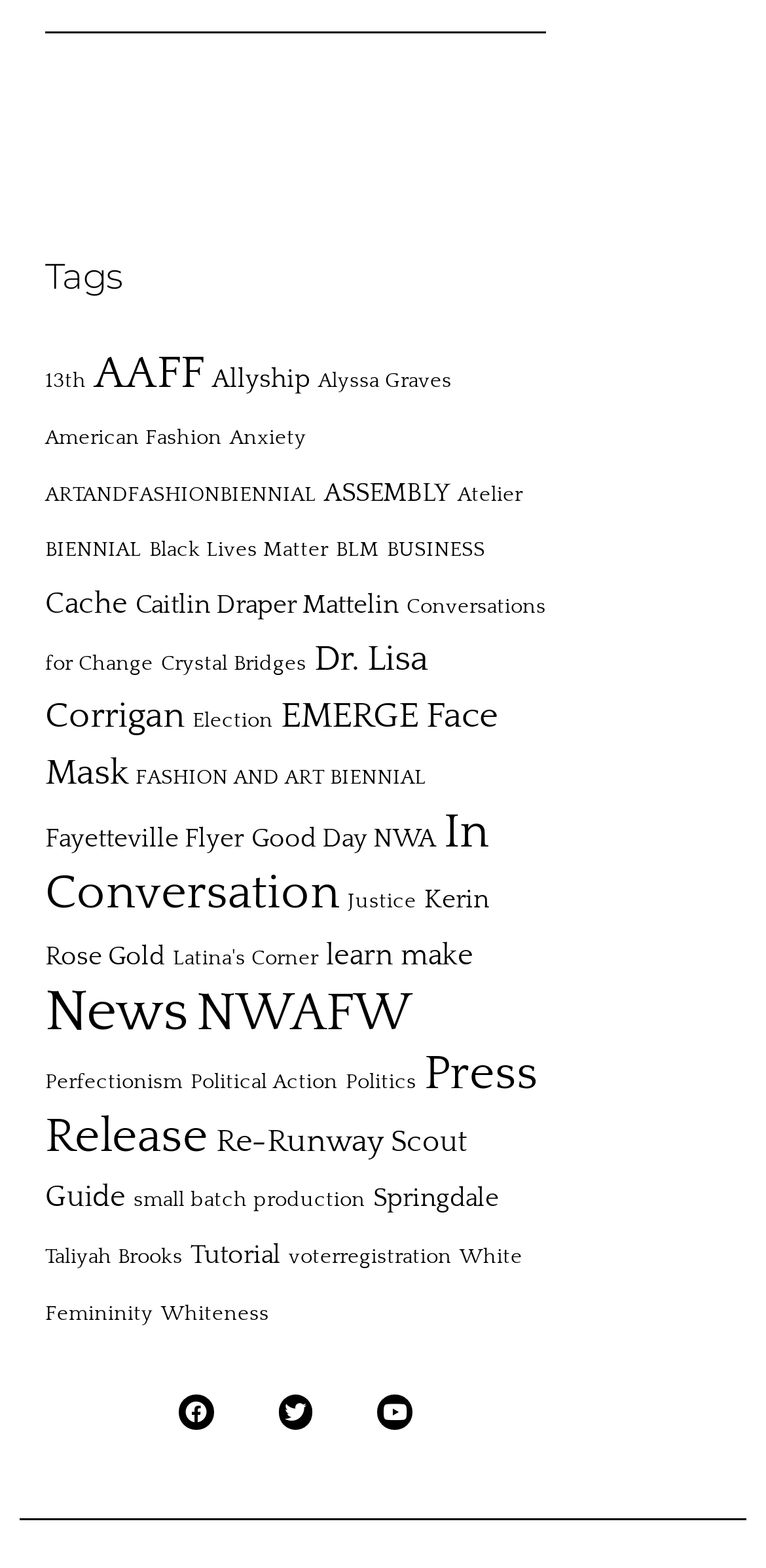Determine the bounding box coordinates of the element's region needed to click to follow the instruction: "Read about 'Black Lives Matter'". Provide these coordinates as four float numbers between 0 and 1, formatted as [left, top, right, bottom].

[0.195, 0.344, 0.428, 0.359]